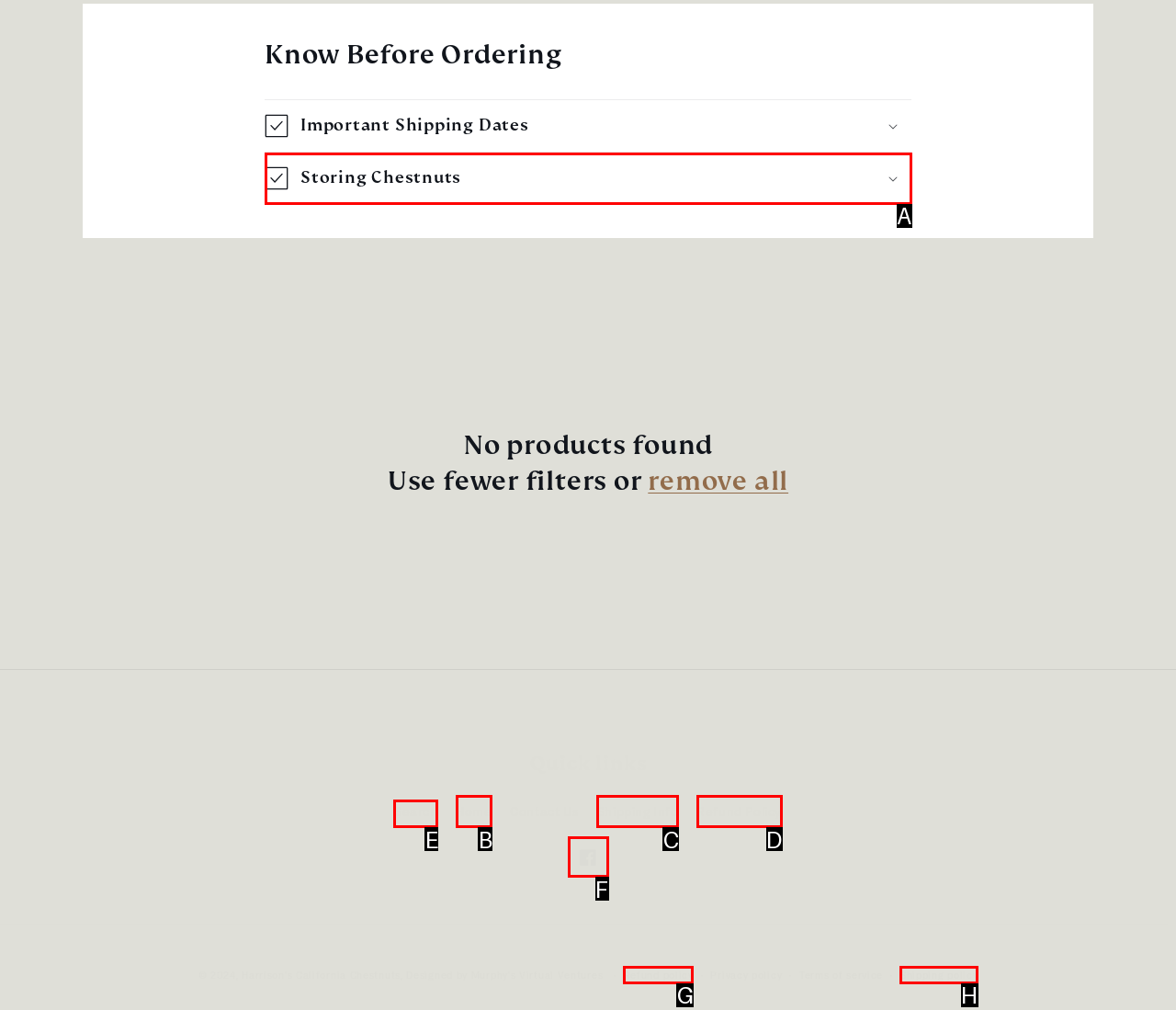Find the HTML element that suits the description: Home
Indicate your answer with the letter of the matching option from the choices provided.

B